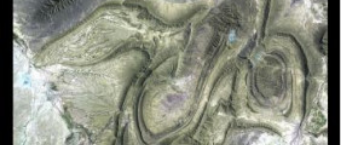Explain in detail what you see in the image.

This image depicts a satellite scene from the "Earth As Art 2" collection, specifically showcasing the arid and intricate landscape of Coahuila, Mexico. The image captures the striking patterns formed by natural erosion, displaying meandering formations and ridges that illustrate the unique geographical features of the region. Such satellite imagery is selected for its aesthetic appeal rather than for scientific scrutiny, highlighting the beauty of Earth's diverse terrains. This visual serves as both an artistic representation and a glimpse into the natural processes that shape landscapes like Coahuila's.